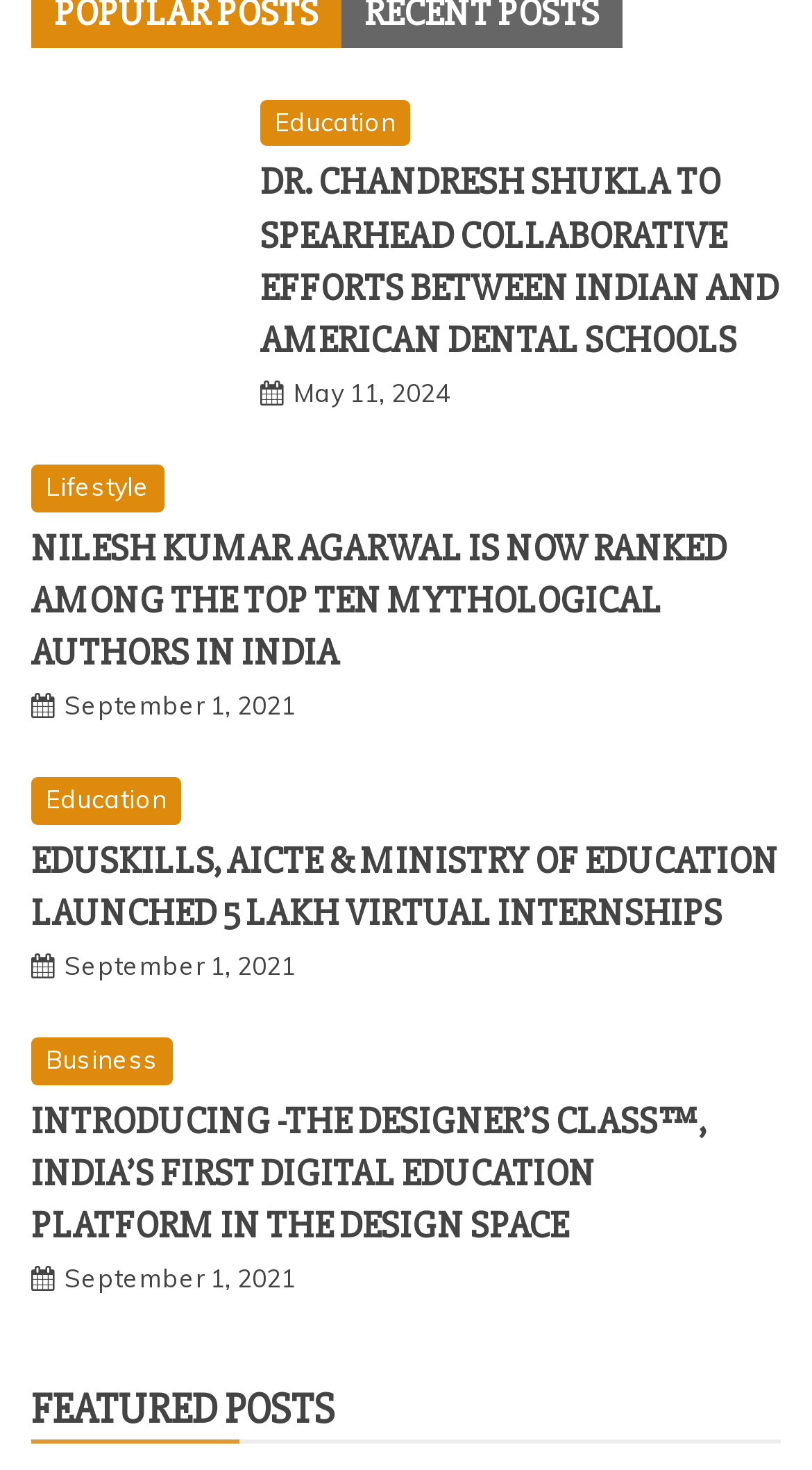Predict the bounding box for the UI component with the following description: "Featured Posts".

[0.038, 0.941, 0.413, 0.977]